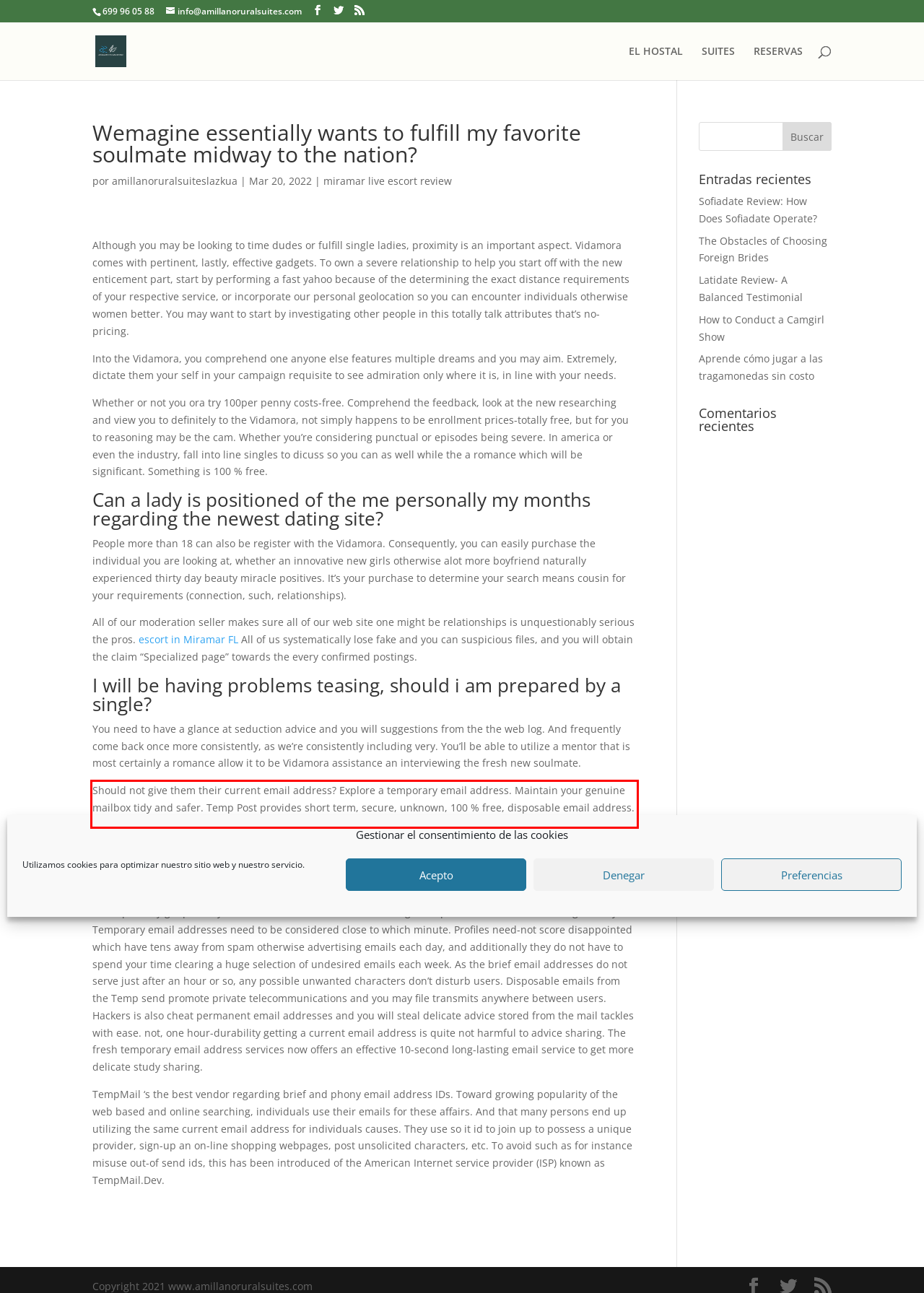Examine the webpage screenshot, find the red bounding box, and extract the text content within this marked area.

Should not give them their current email address? Explore a temporary email address. Maintain your genuine mailbox tidy and safer. Temp Post provides short term, secure, unknown, 100 % free, disposable email address.